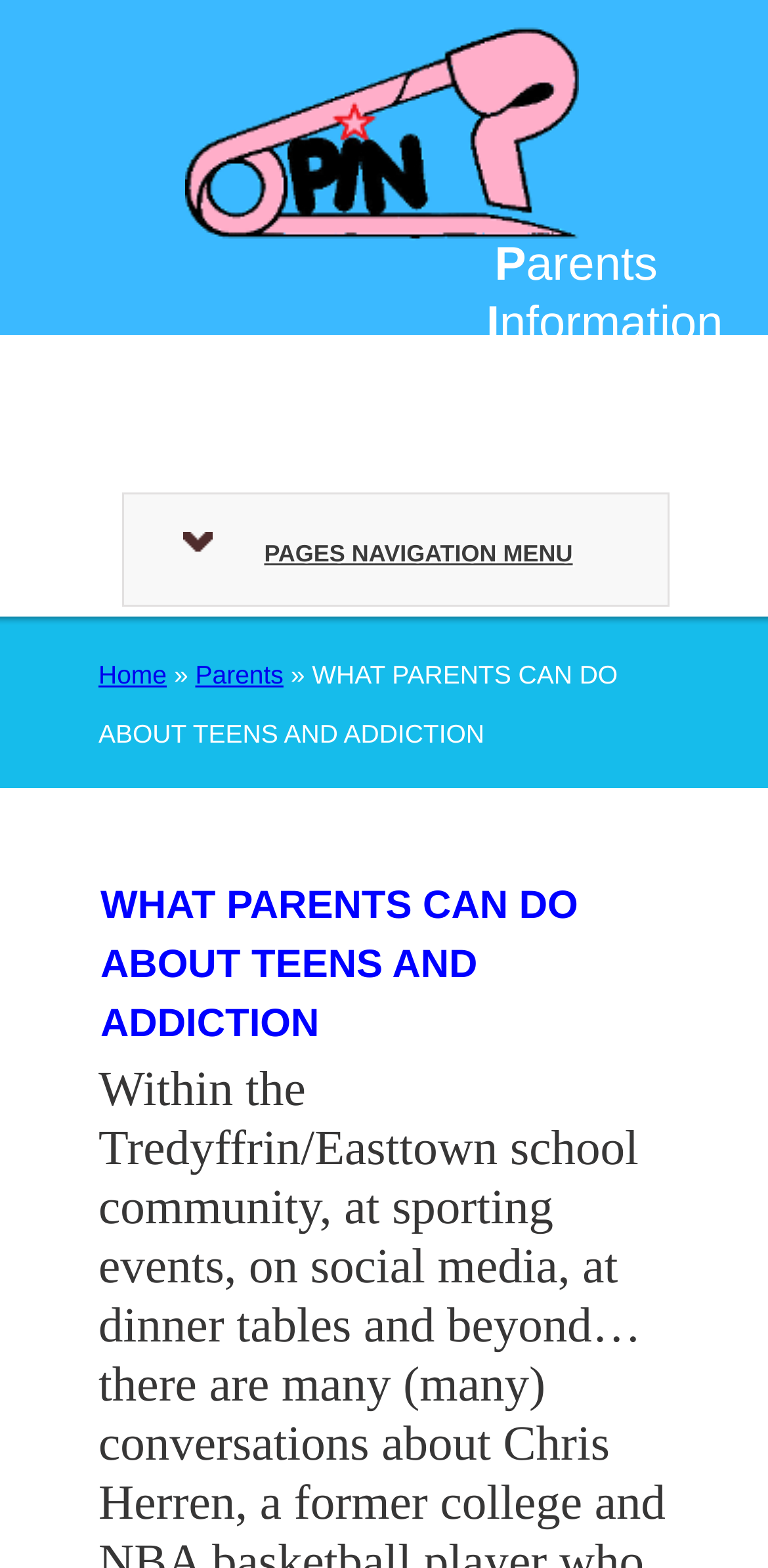What is the name of the organization?
Refer to the image and give a detailed answer to the query.

I inferred this answer by looking at the heading 'Parents Information Network' which is a prominent element on the webpage, suggesting that it is the name of the organization.